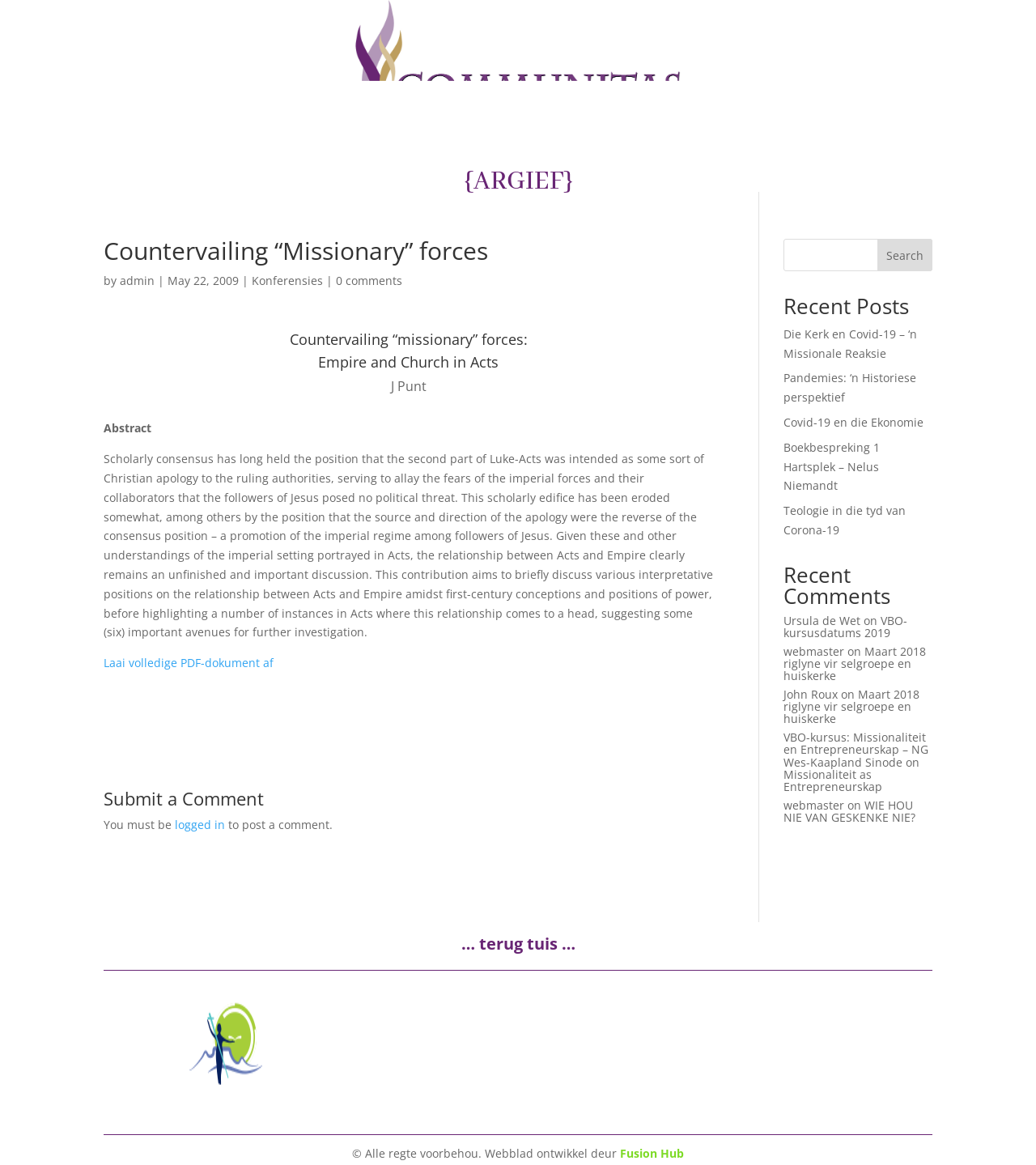Provide an in-depth caption for the webpage.

This webpage appears to be a blog or article page from the Communitas Argief website. At the top, there is a header section with a logo image and a link to the website's title, "Countervailing 'Missionary' forces | Communitas Argief". Below the header, there is a main article section with a heading that reads "Countervailing 'Missionary' forces" and a subheading that reads "Empire and Church in Acts". The article is written by J Punt and has an abstract that discusses the relationship between Acts and Empire in the context of first-century conceptions and positions of power.

To the right of the article, there is a sidebar section that contains a search box, a list of recent posts, and a list of recent comments. The recent posts section includes links to several articles, including "Die Kerk en Covid-19 – ‘n Missionale Reaksie" and "Teologie in die tyd van Corona-19". The recent comments section includes links to comments from users such as Ursula de Wet and John Roux.

At the bottom of the page, there is a footer section that contains copyright information and a link to the website's developer, Fusion Hub. There are also several images scattered throughout the page, including a logo image at the top and several icons in the sidebar section.

Overall, the webpage appears to be a scholarly article page with a focus on religious studies and theology. The layout is clean and organized, with clear headings and concise text.